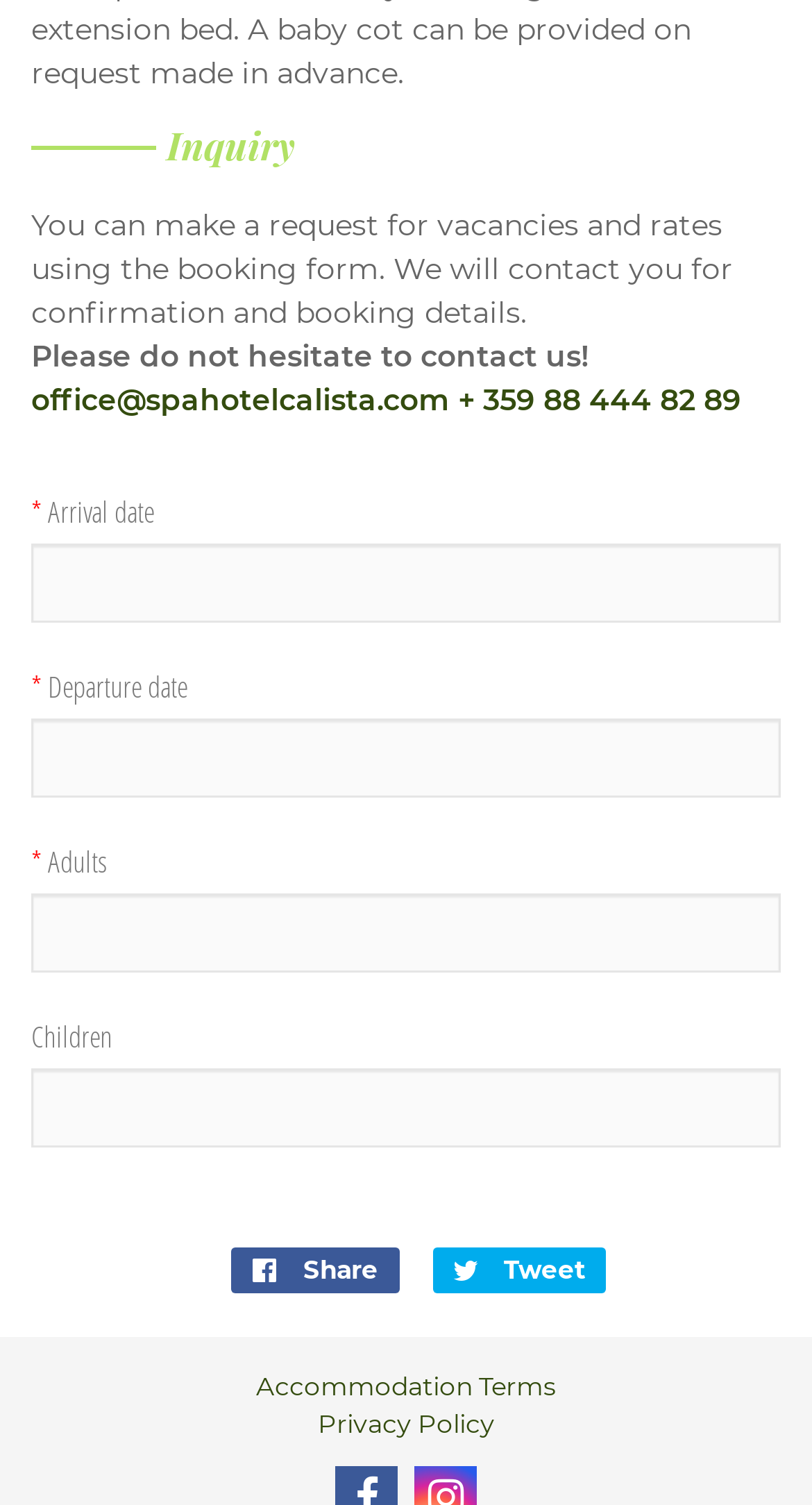Identify the bounding box coordinates of the area you need to click to perform the following instruction: "Explore the DIY designing tips".

None